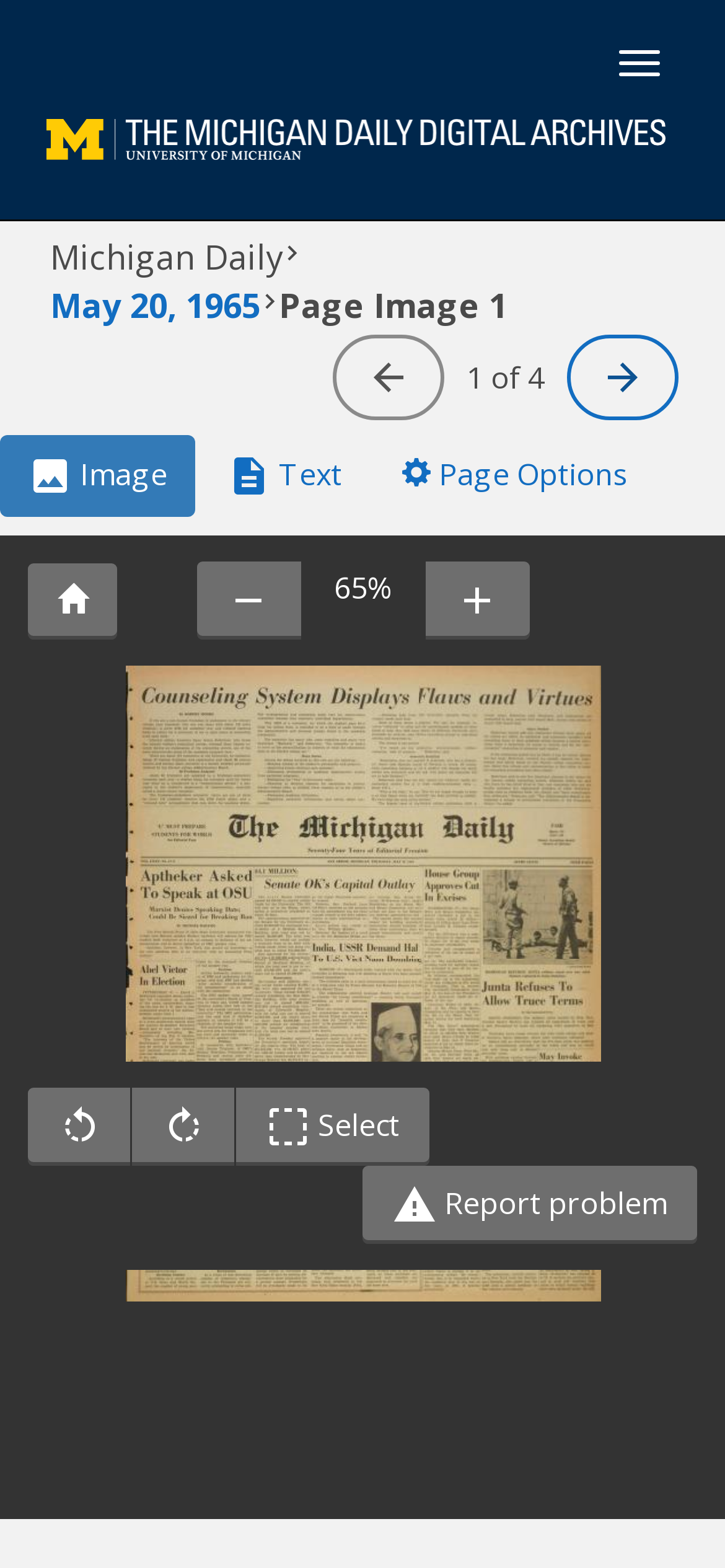Please indicate the bounding box coordinates for the clickable area to complete the following task: "Report problem". The coordinates should be specified as four float numbers between 0 and 1, i.e., [left, top, right, bottom].

[0.5, 0.743, 0.962, 0.793]